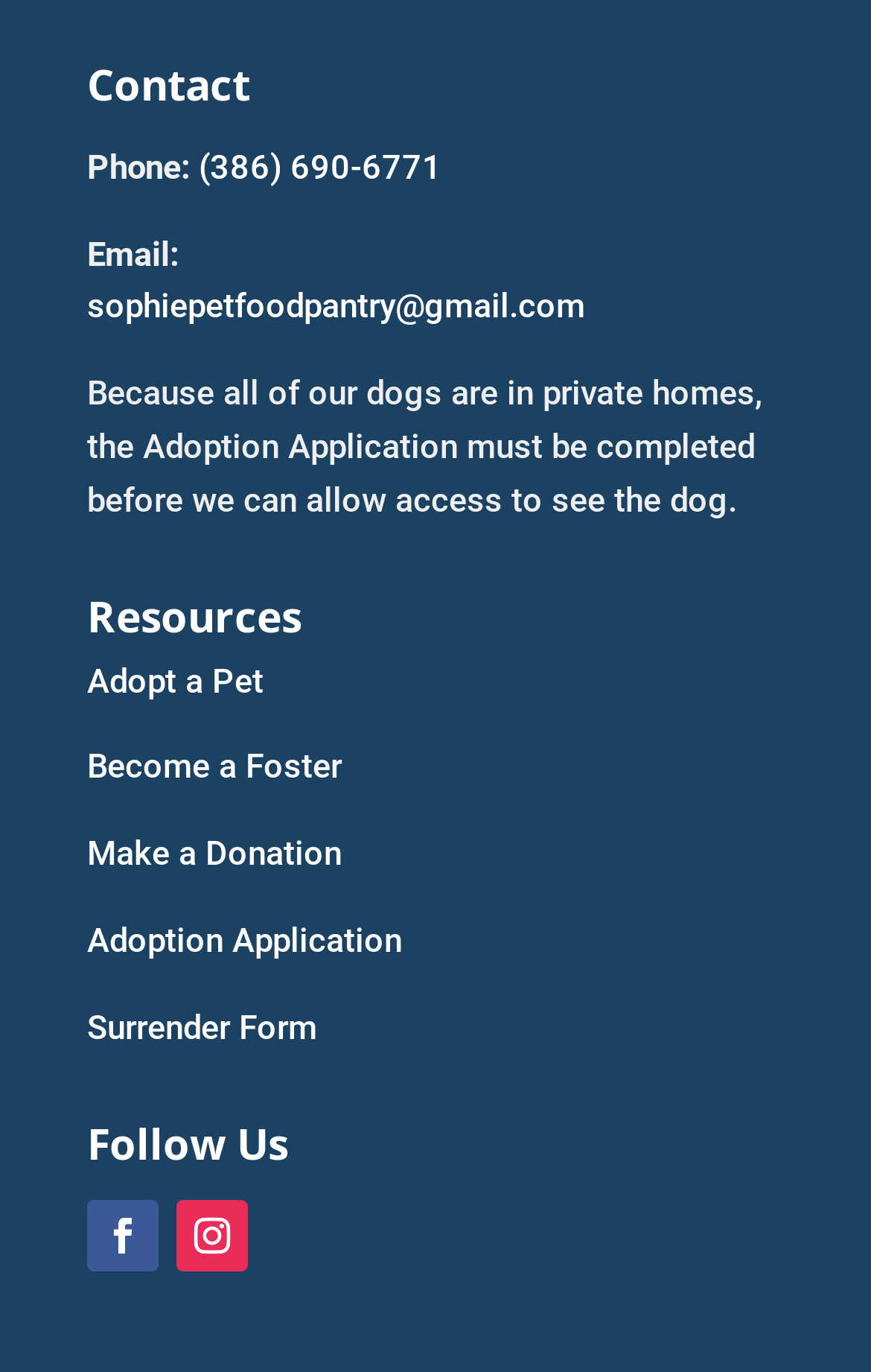Respond to the question below with a single word or phrase:
What is the email address to contact?

sophiepetfoodpantry@gmail.com